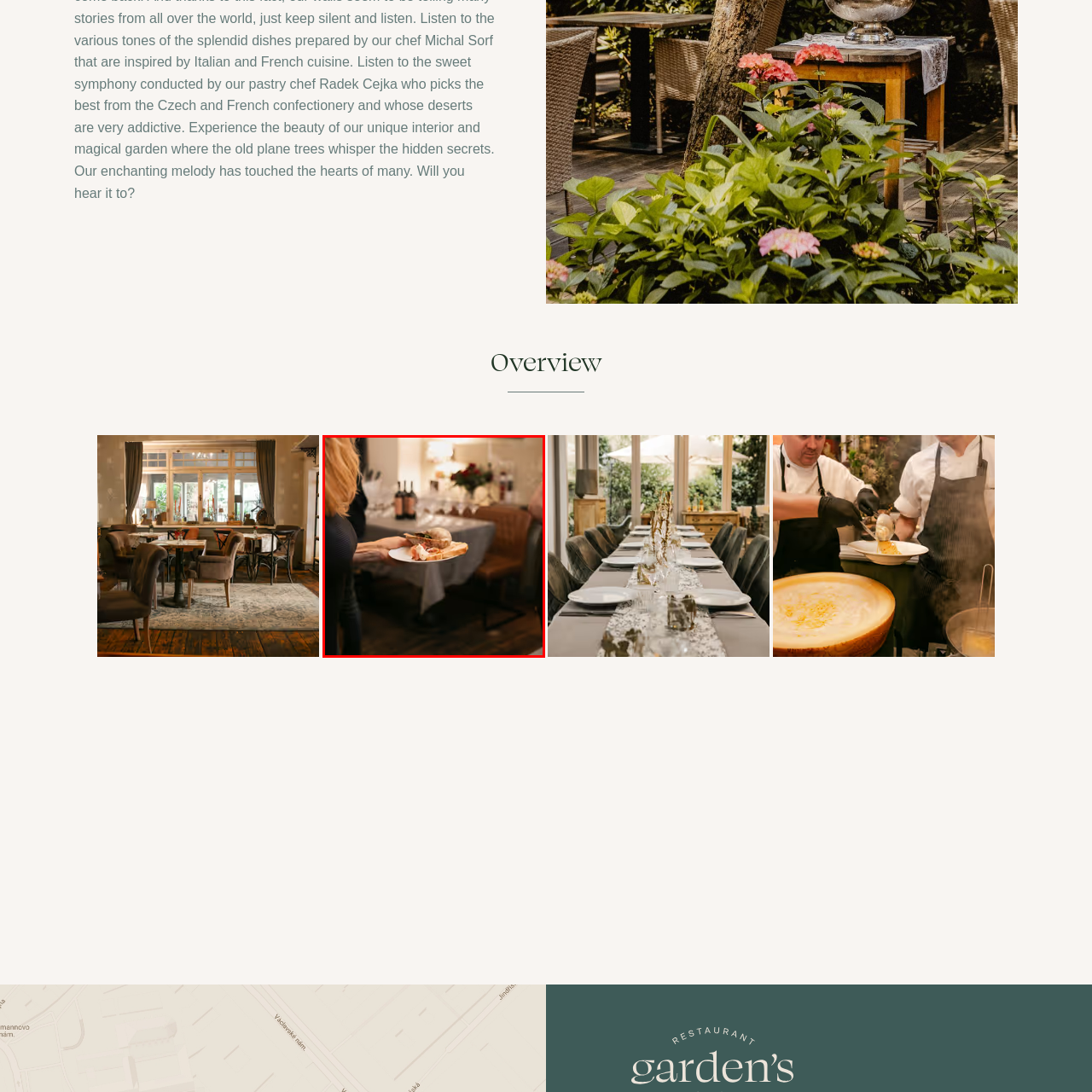Please review the portion of the image contained within the red boundary and provide a detailed answer to the subsequent question, referencing the image: What kind of lighting is used?

The image features soft lighting, which enhances the warm and cozy atmosphere of the dining setting. The soft lighting suggests a relaxed and intimate gathering, where the focus is on the food and the company rather than the lighting itself.